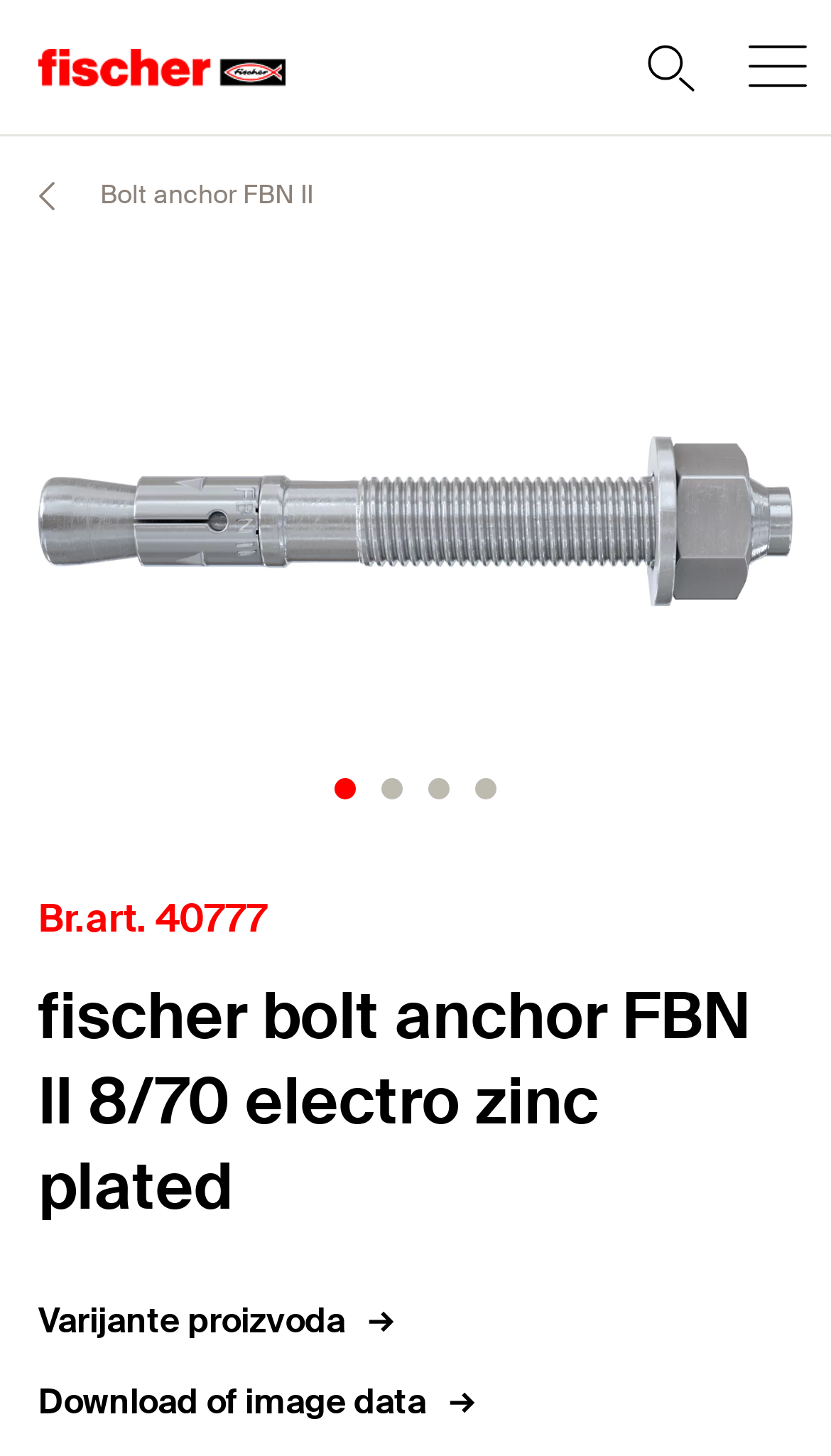Extract the top-level heading from the webpage and provide its text.

fischer bolt anchor FBN II 8/70 electro zinc plated